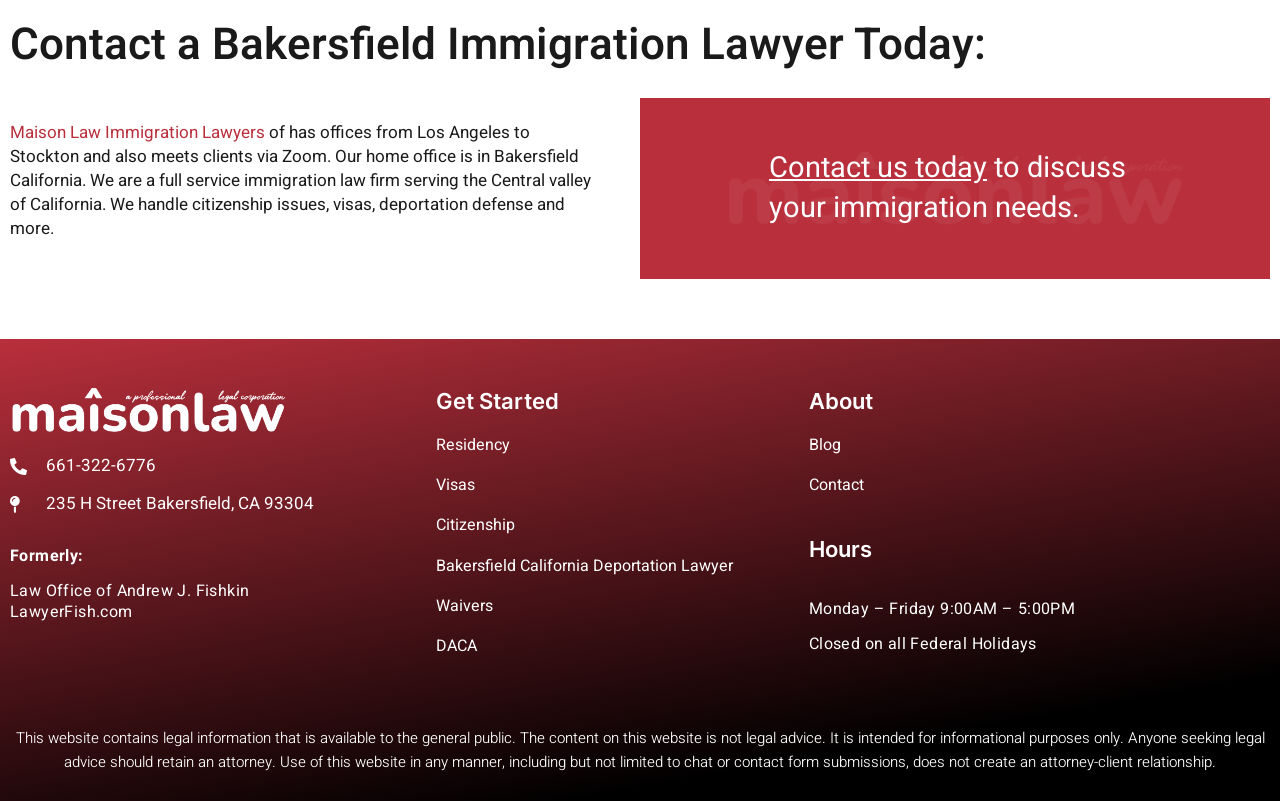Locate the bounding box coordinates of the element you need to click to accomplish the task described by this instruction: "Contact a Bakersfield immigration lawyer".

[0.008, 0.025, 0.992, 0.091]